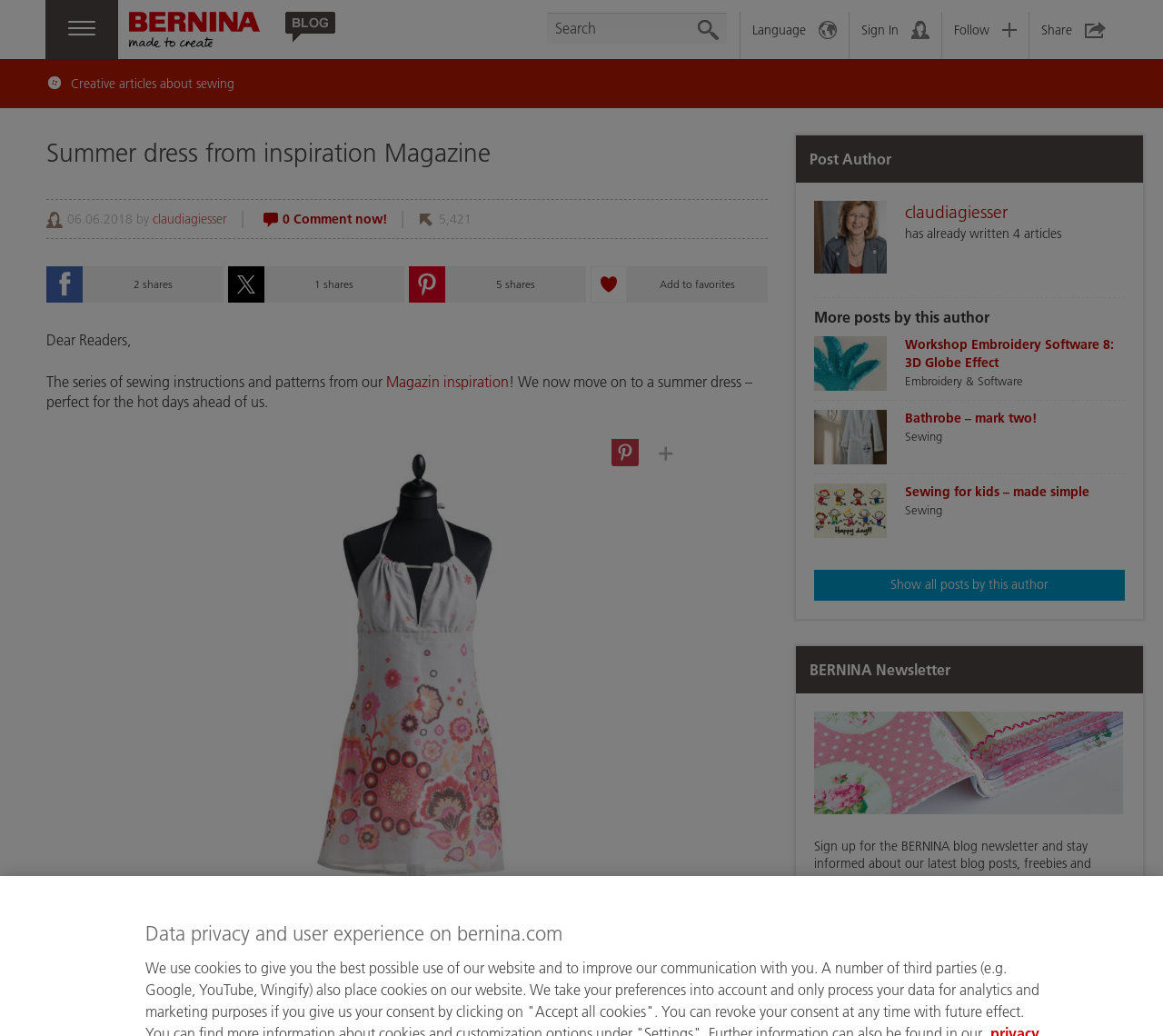Using the provided element description, identify the bounding box coordinates as (top-left x, top-left y, bottom-right x, bottom-right y). Ensure all values are between 0 and 1. Description: Share

[0.885, 0.011, 0.961, 0.057]